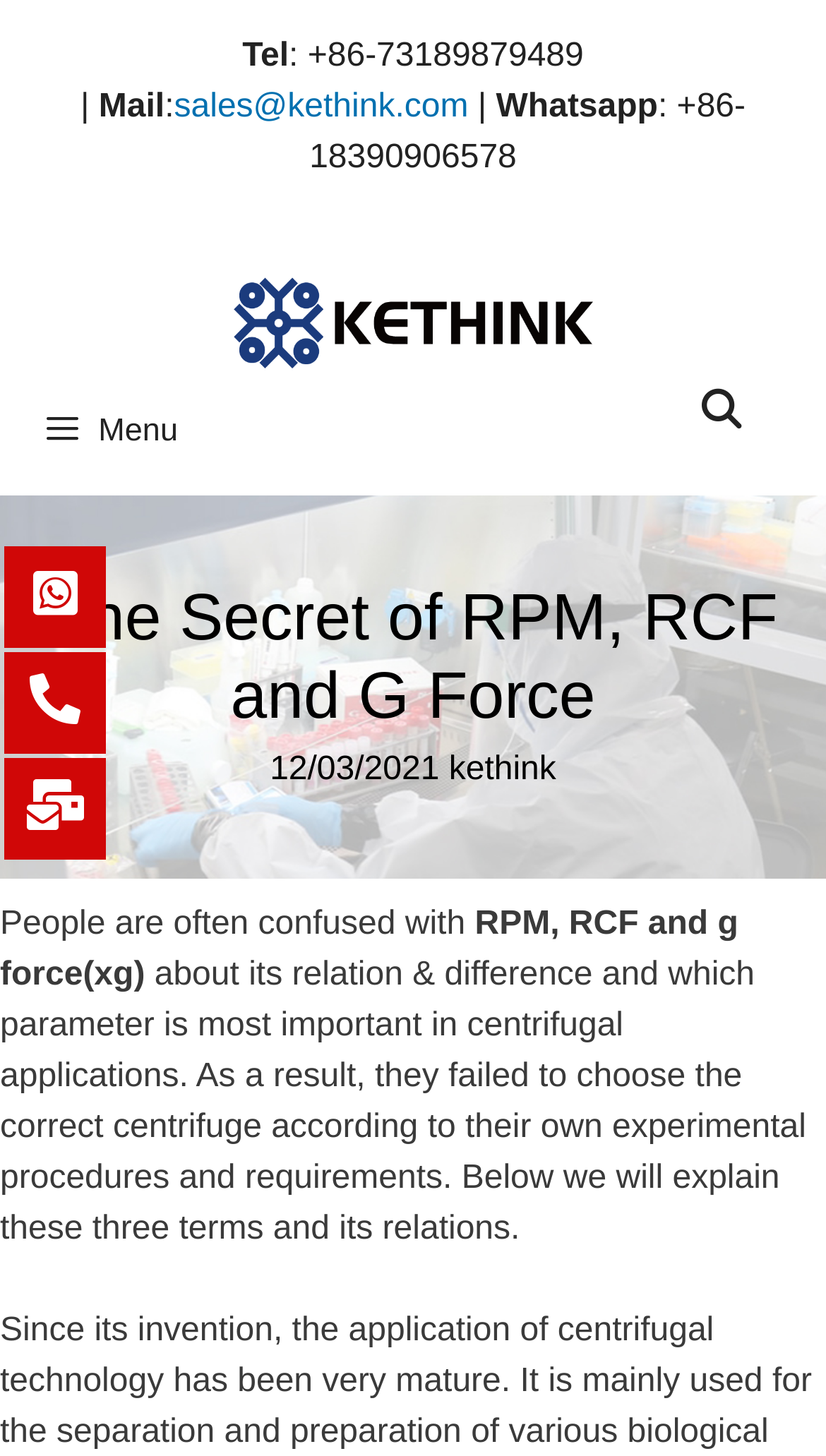Provide a brief response to the question using a single word or phrase: 
What is the email address of the company?

sales@kethink.com